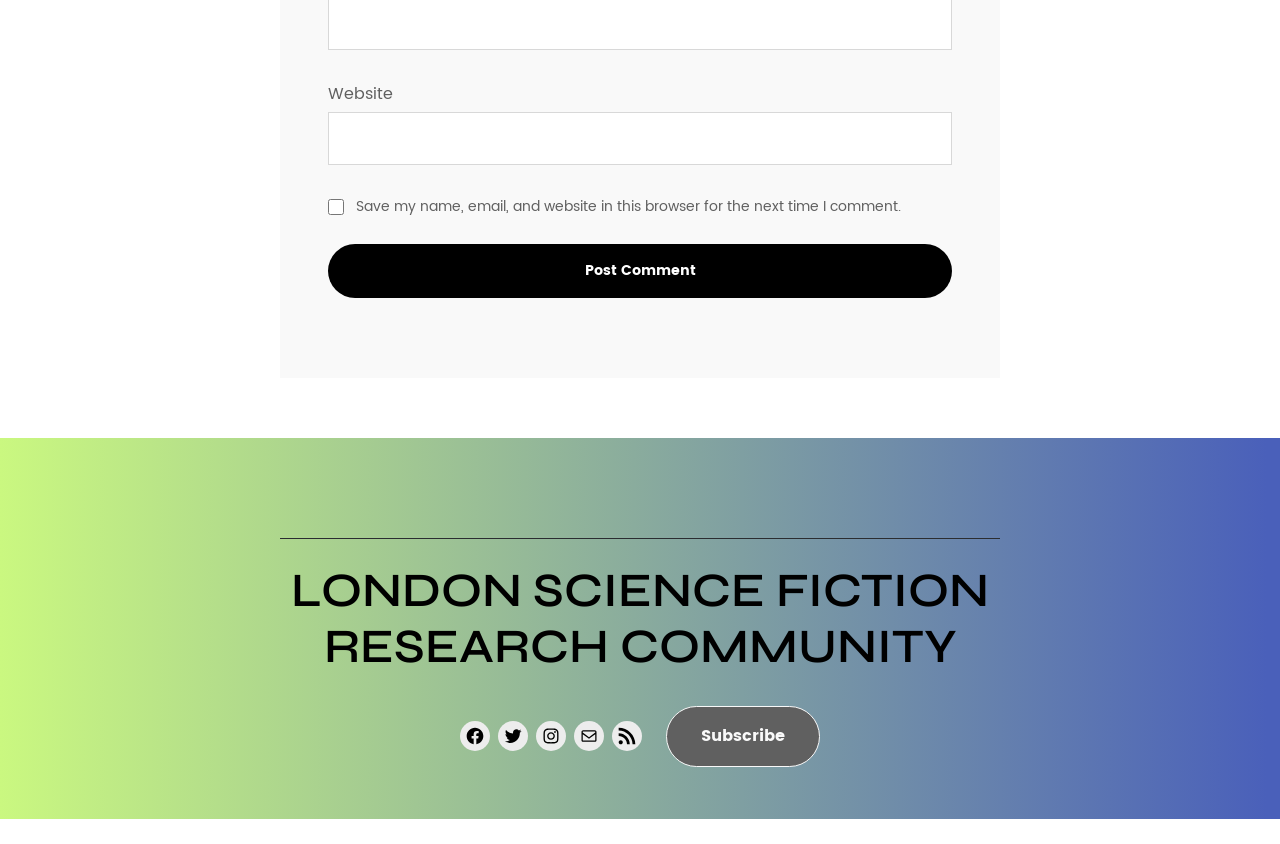What is the function of the 'Post Comment' button?
Based on the image, give a one-word or short phrase answer.

Submit comment